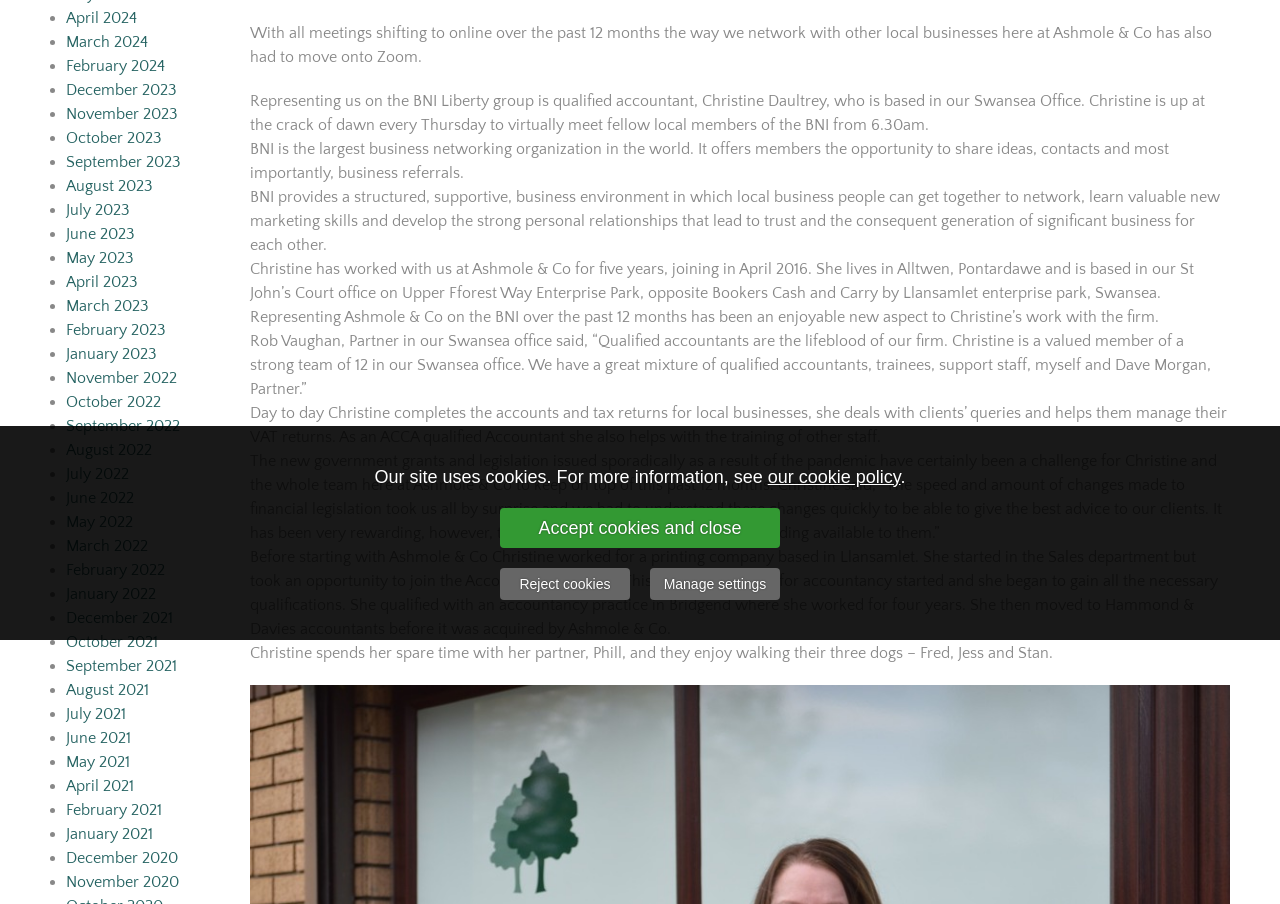Calculate the bounding box coordinates for the UI element based on the following description: "our cookie policy". Ensure the coordinates are four float numbers between 0 and 1, i.e., [left, top, right, bottom].

[0.6, 0.516, 0.703, 0.538]